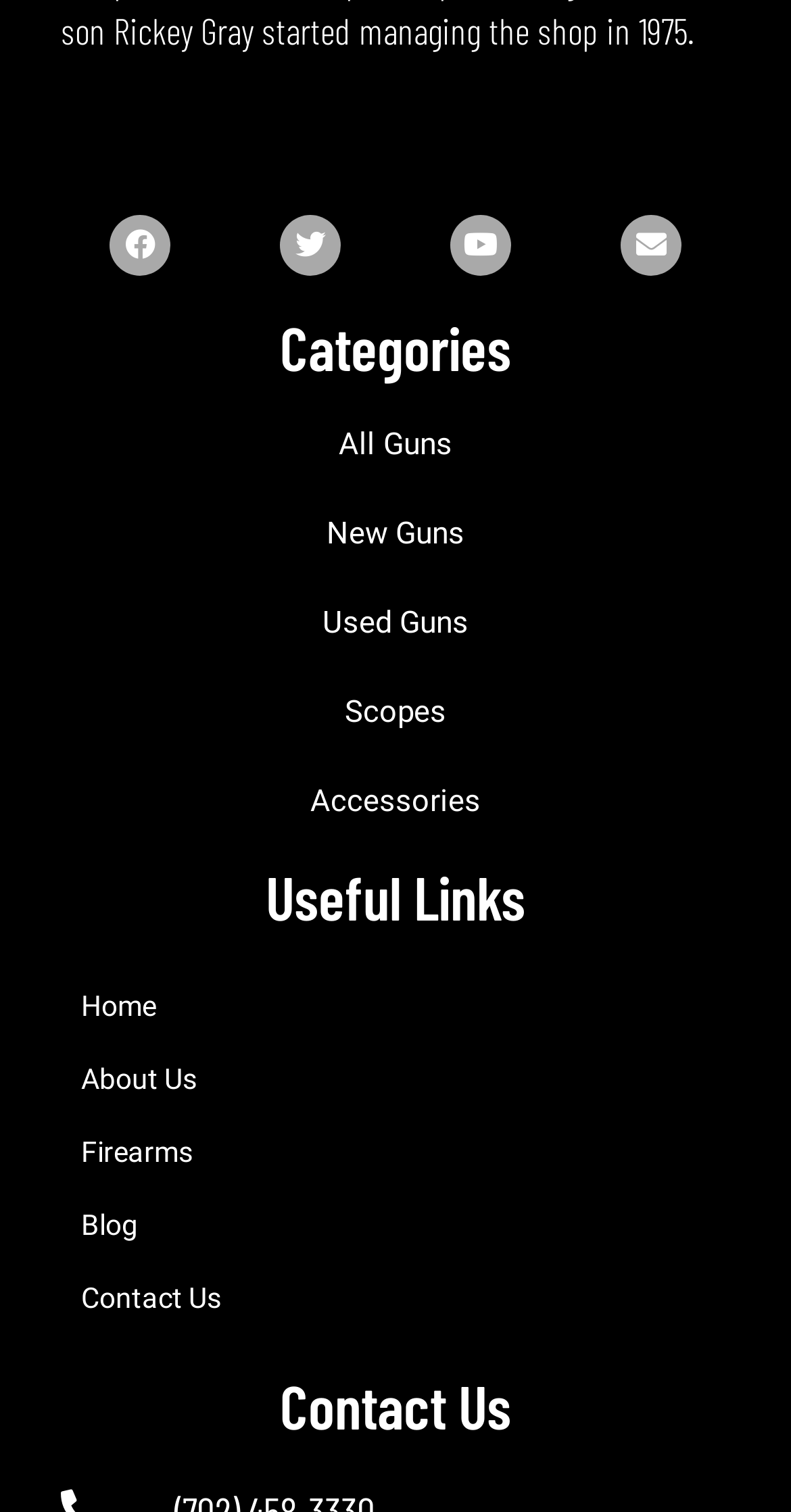How many useful links are there?
Can you provide an in-depth and detailed response to the question?

I counted the number of links under the 'Useful Links' heading and found that there are 6 links, which are Home, About Us, Firearms, Blog, Contact Us.